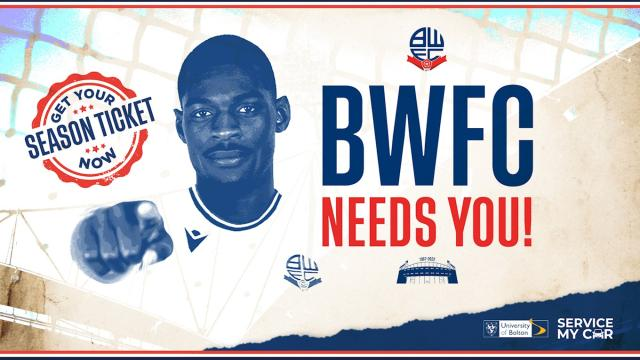Please analyze the image and give a detailed answer to the question:
What is the purpose of the image?

The image aims to resonate with supporters, encouraging them to become part of the team's journey during the upcoming season by purchasing a season ticket, as emphasized by the phrase 'BWFC NEEDS YOU!'.